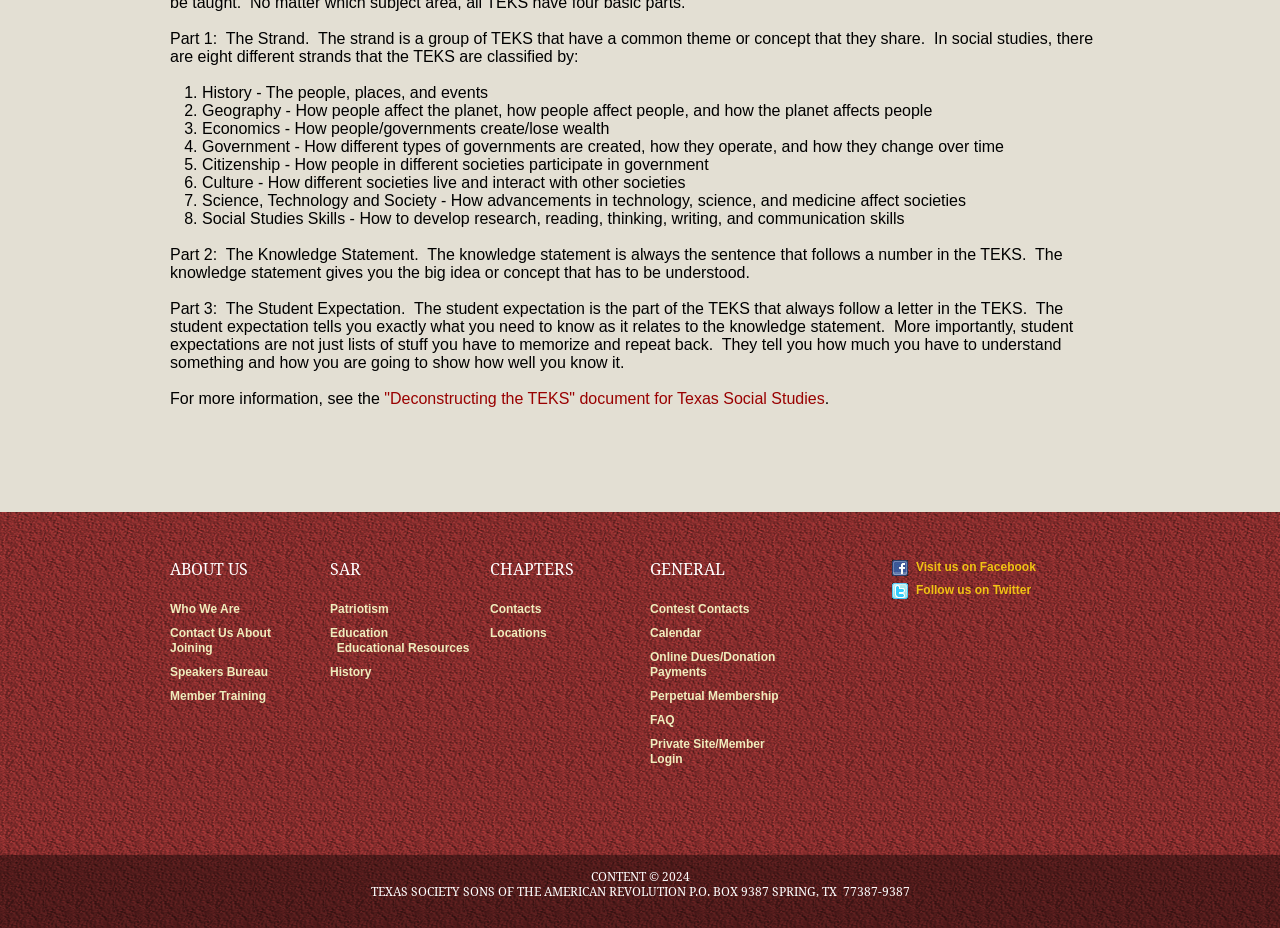What are the eight strands of TEKS in social studies?
Based on the image, answer the question with a single word or brief phrase.

History, Geography, Economics, Government, Citizenship, Culture, Science, Technology and Society, Social Studies Skills